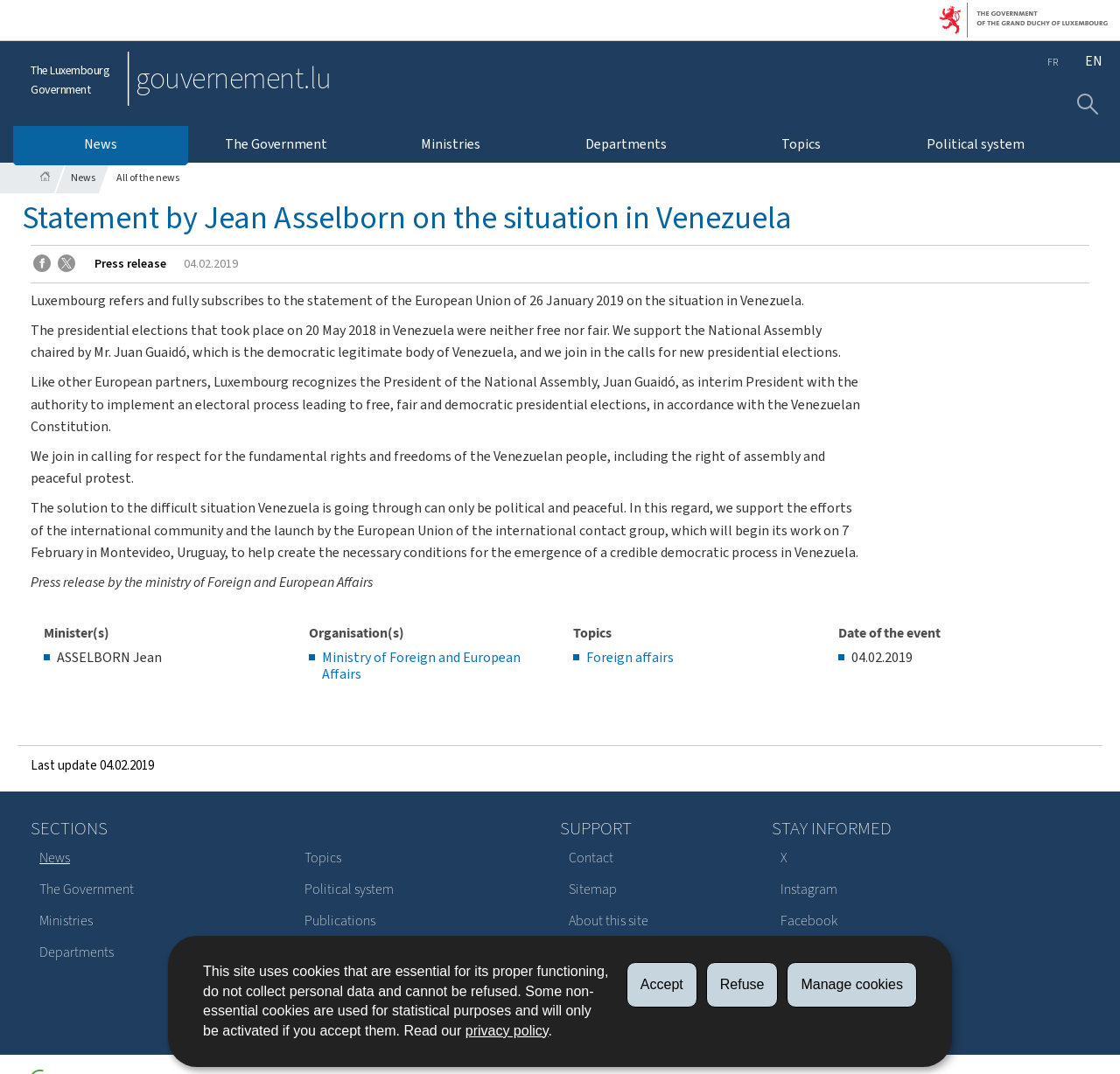Answer the question using only one word or a concise phrase: What is the purpose of the international contact group?

To help create a credible democratic process in Venezuela